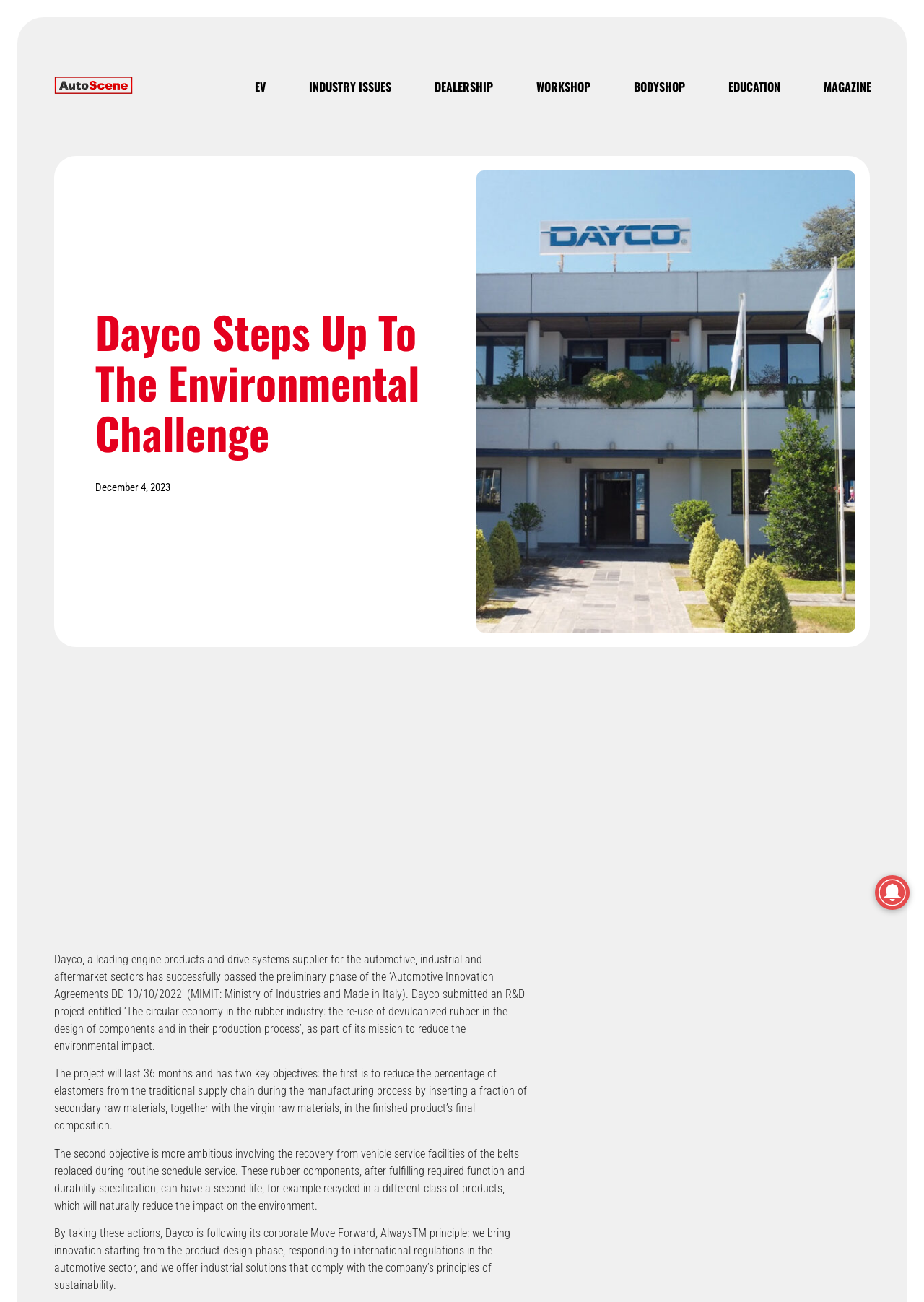What is the second objective of the project?
From the screenshot, provide a brief answer in one word or phrase.

Recovery of belts